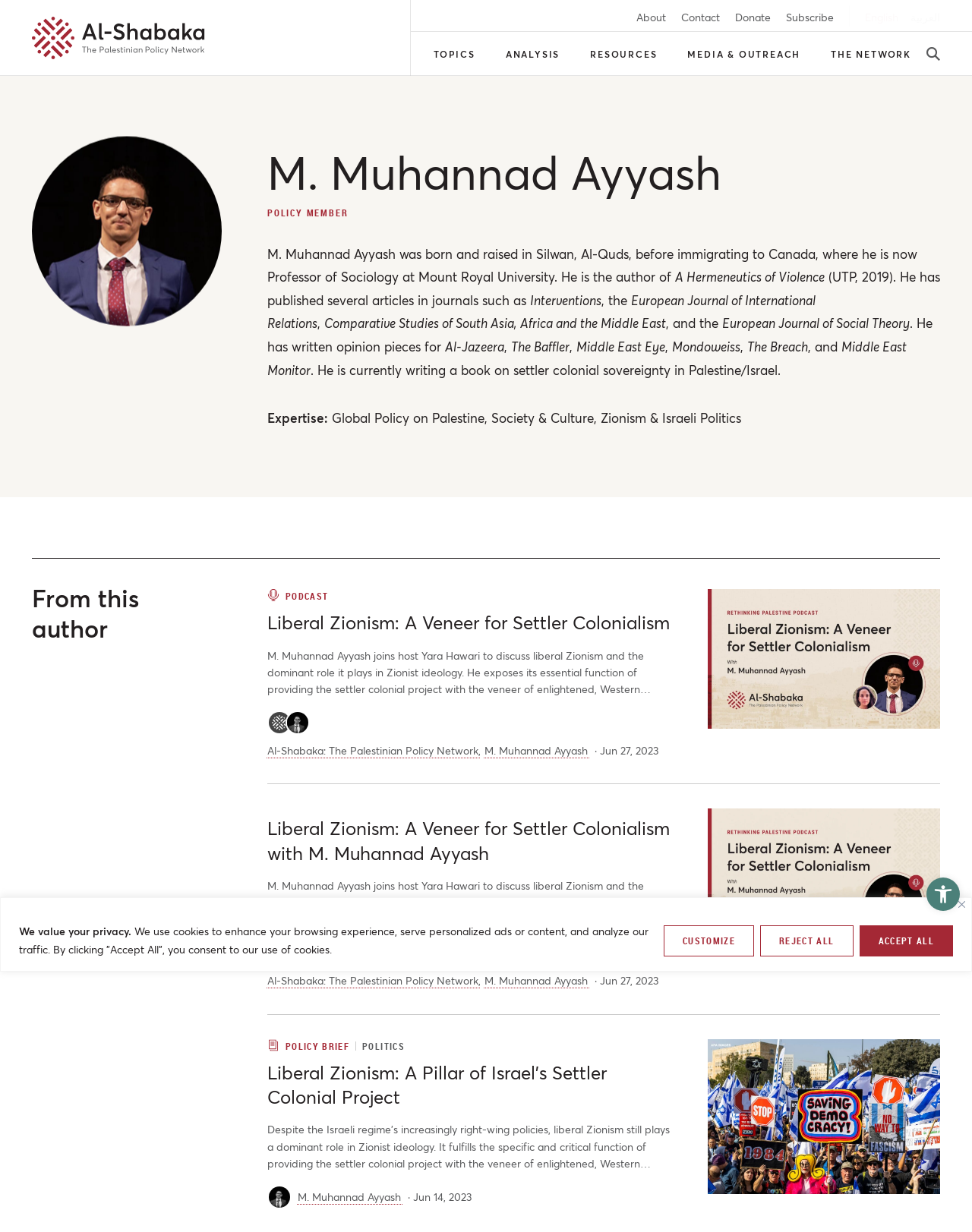Describe in detail what you see on the webpage.

This webpage is about M. Muhannad Ayyash, a policy member of Al-Shabaka. At the top, there is a toolbar with an accessibility tool icon and a link to open the toolbar. Below that, there is a notification about cookies and privacy, with options to customize, reject, or accept all cookies.

The main content of the page is divided into sections. At the top, there is a logo of Al-Shabaka and a navigation menu with links to topics such as "About", "Contact", "Donate", and "Subscribe". There are also language options to switch between English and Arabic.

The main section of the page is dedicated to M. Muhannad Ayyash, with a heading and a brief bio that describes his background and profession. Below that, there is a list of his publications and expertise, including global policy on Palestine, society and culture, and Zionism and Israeli politics.

The page also features a section titled "From this author", which includes a podcast episode titled "Liberal Zionism: A Veneer for Settler Colonialism" with a brief description and an image. There are also links to related articles and a call to action to read more.

Throughout the page, there are images and icons, including a search button and a logo of Al-Shabaka. The layout is clean and organized, with clear headings and concise text.